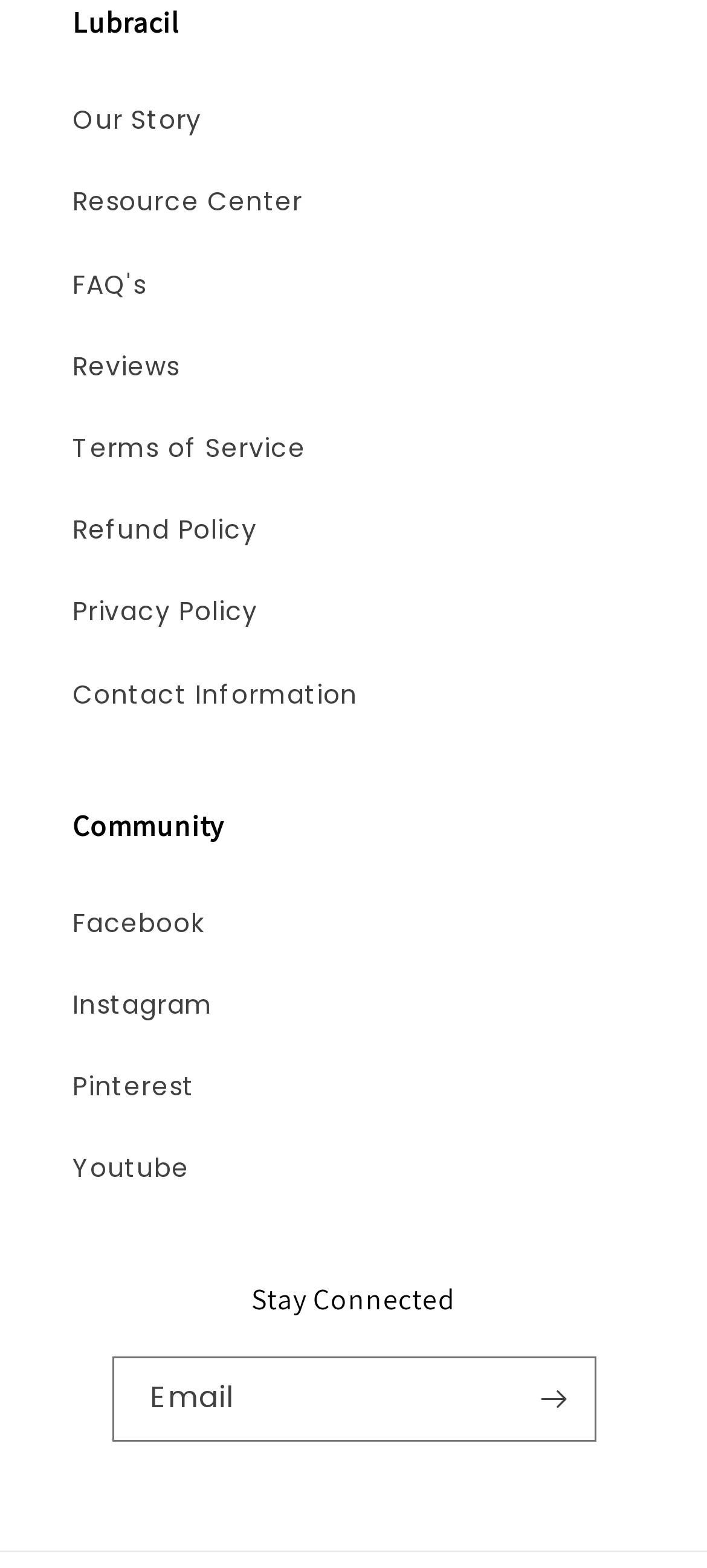Pinpoint the bounding box coordinates of the element to be clicked to execute the instruction: "Follow Lubracil on Facebook".

[0.103, 0.563, 0.897, 0.615]